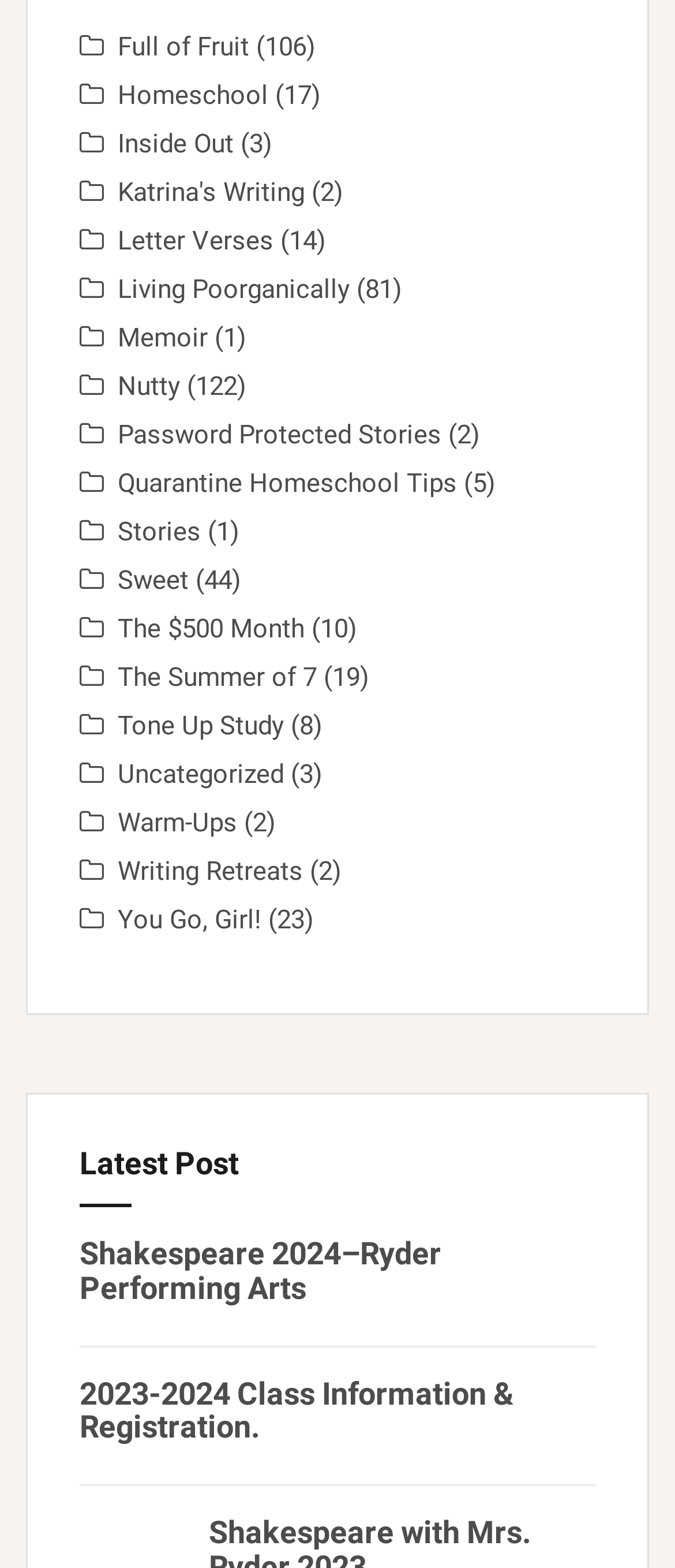Please identify the coordinates of the bounding box for the clickable region that will accomplish this instruction: "register for 2023-2024 Class Information".

[0.118, 0.877, 0.762, 0.922]